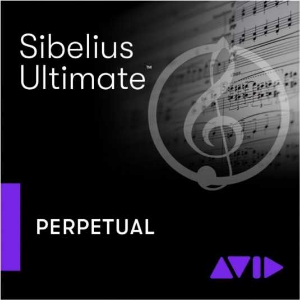What does the purple bar indicate?
From the screenshot, supply a one-word or short-phrase answer.

PERPETUAL licensing option